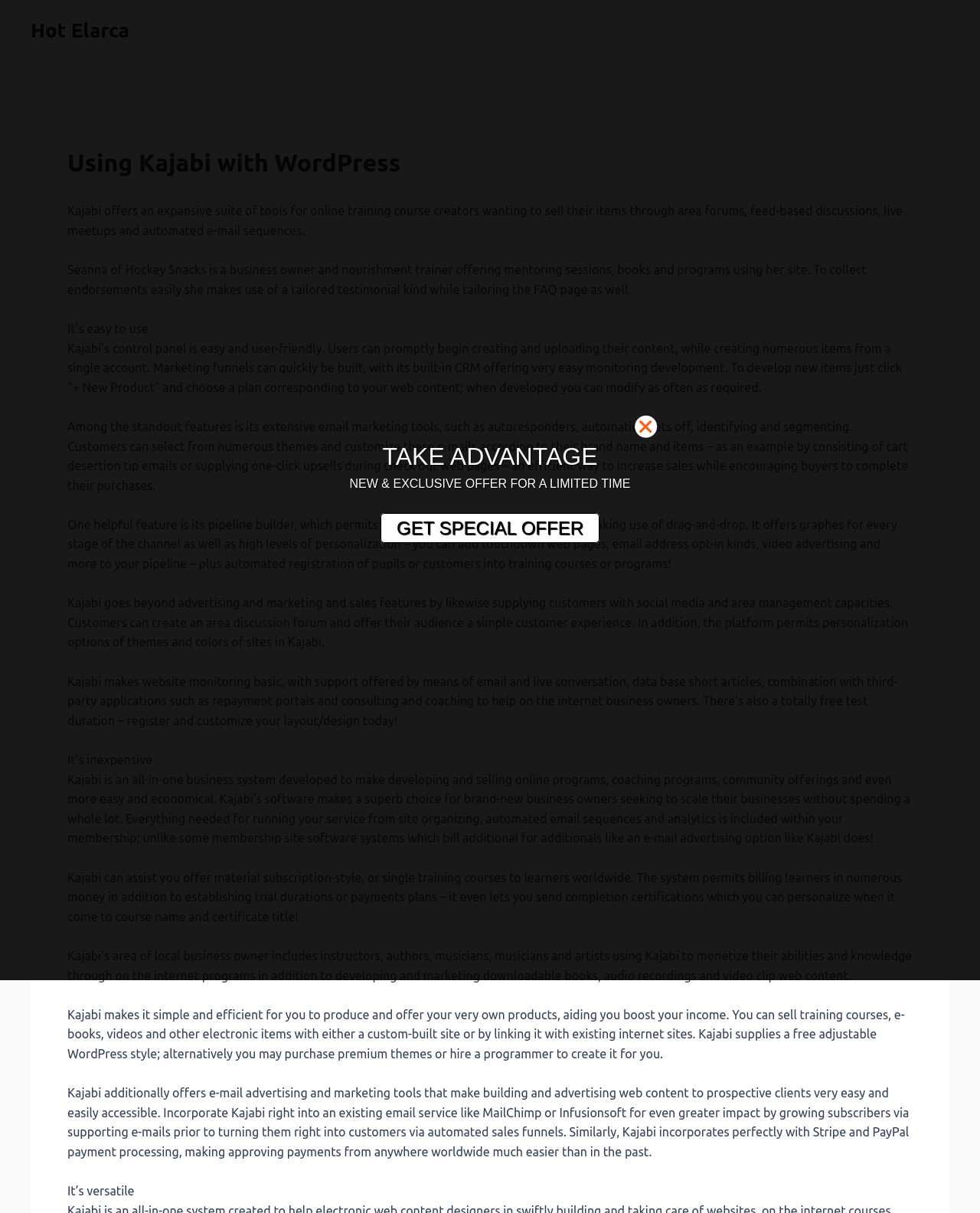Give the bounding box coordinates for this UI element: "Caravan Love". The coordinates should be four float numbers between 0 and 1, arranged as [left, top, right, bottom].

None